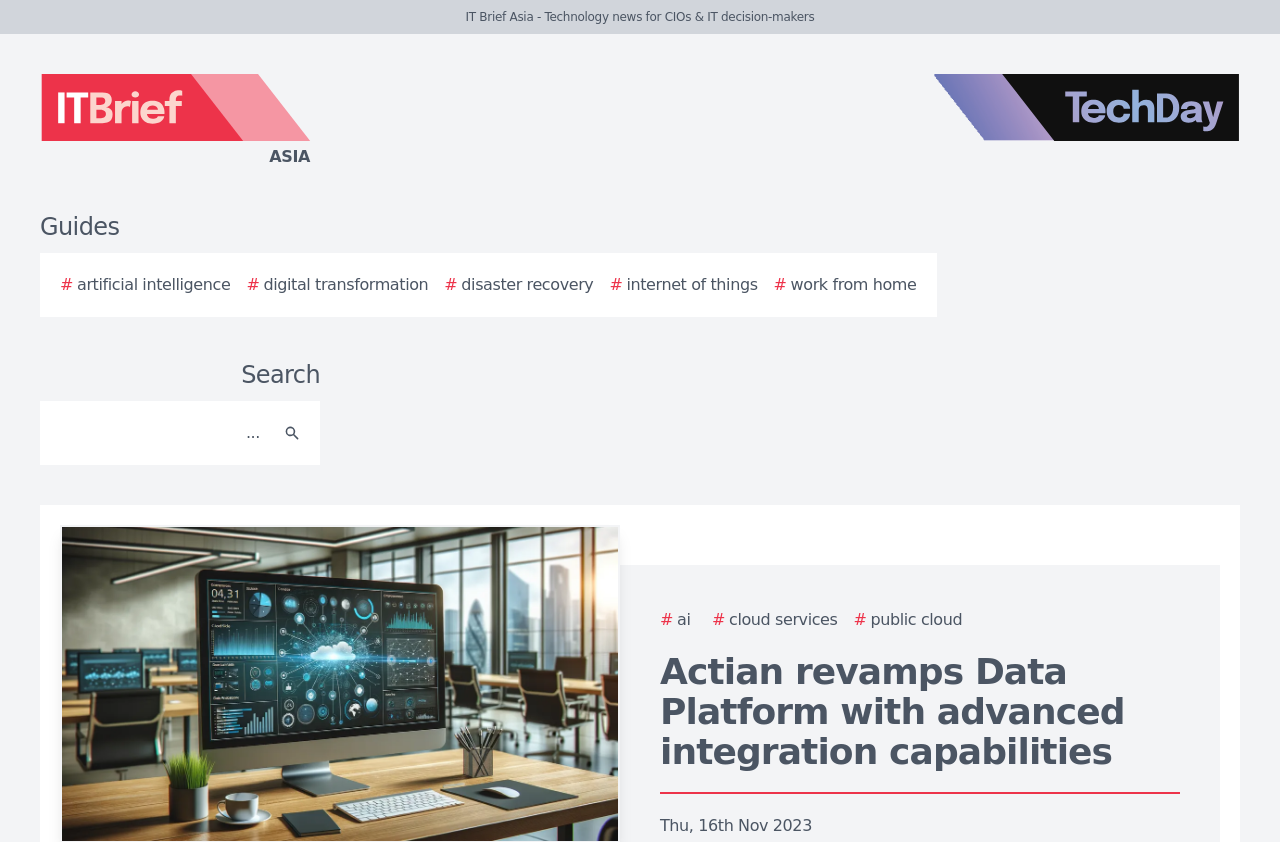Locate the bounding box coordinates of the area where you should click to accomplish the instruction: "Click the IT Brief Asia logo".

[0.0, 0.088, 0.438, 0.201]